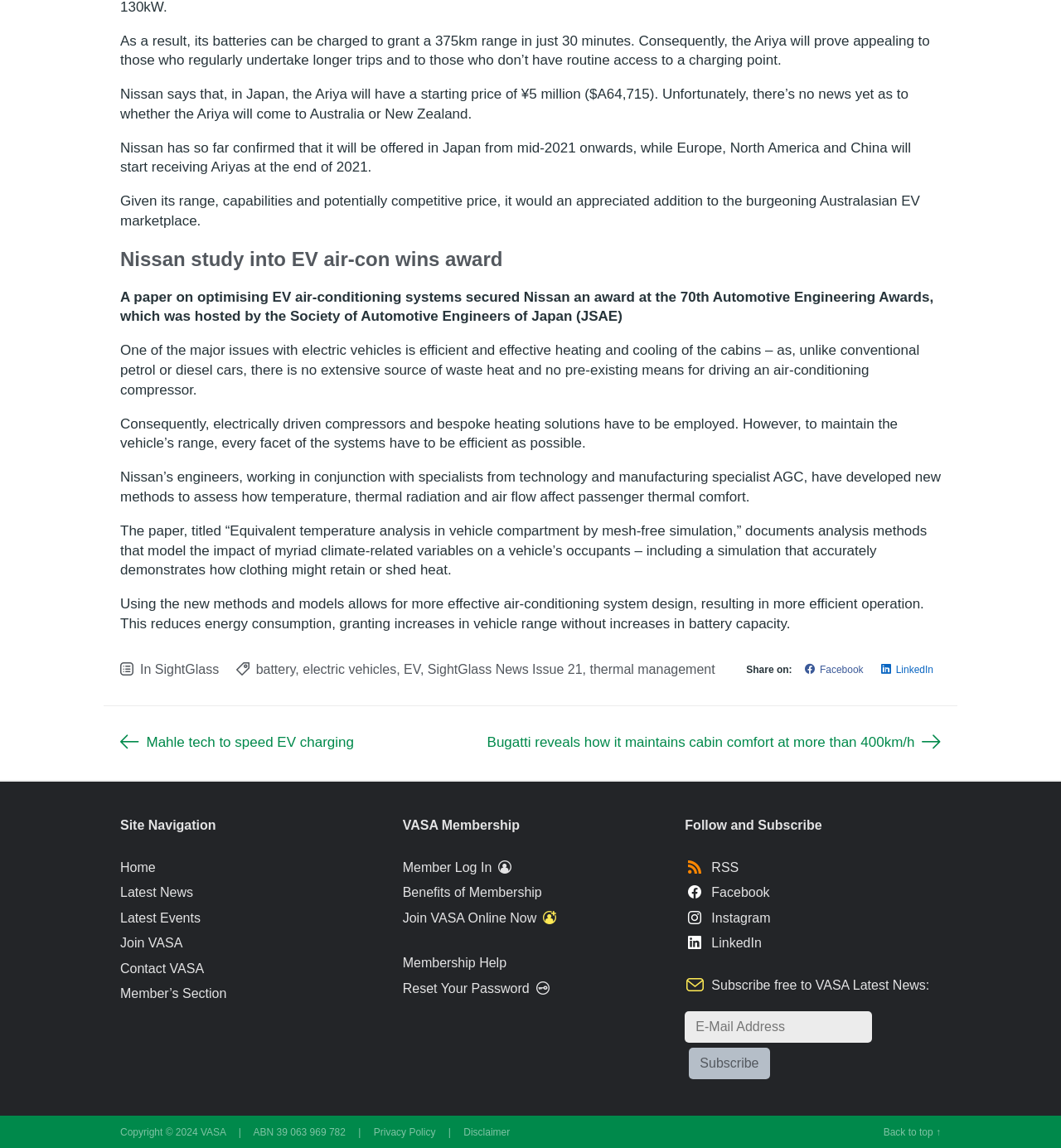What is the expected price of Nissan Ariya in Japan?
Using the information from the image, provide a comprehensive answer to the question.

According to the text, Nissan says that, in Japan, the Ariya will have a starting price of ¥5 million ($A64,715).